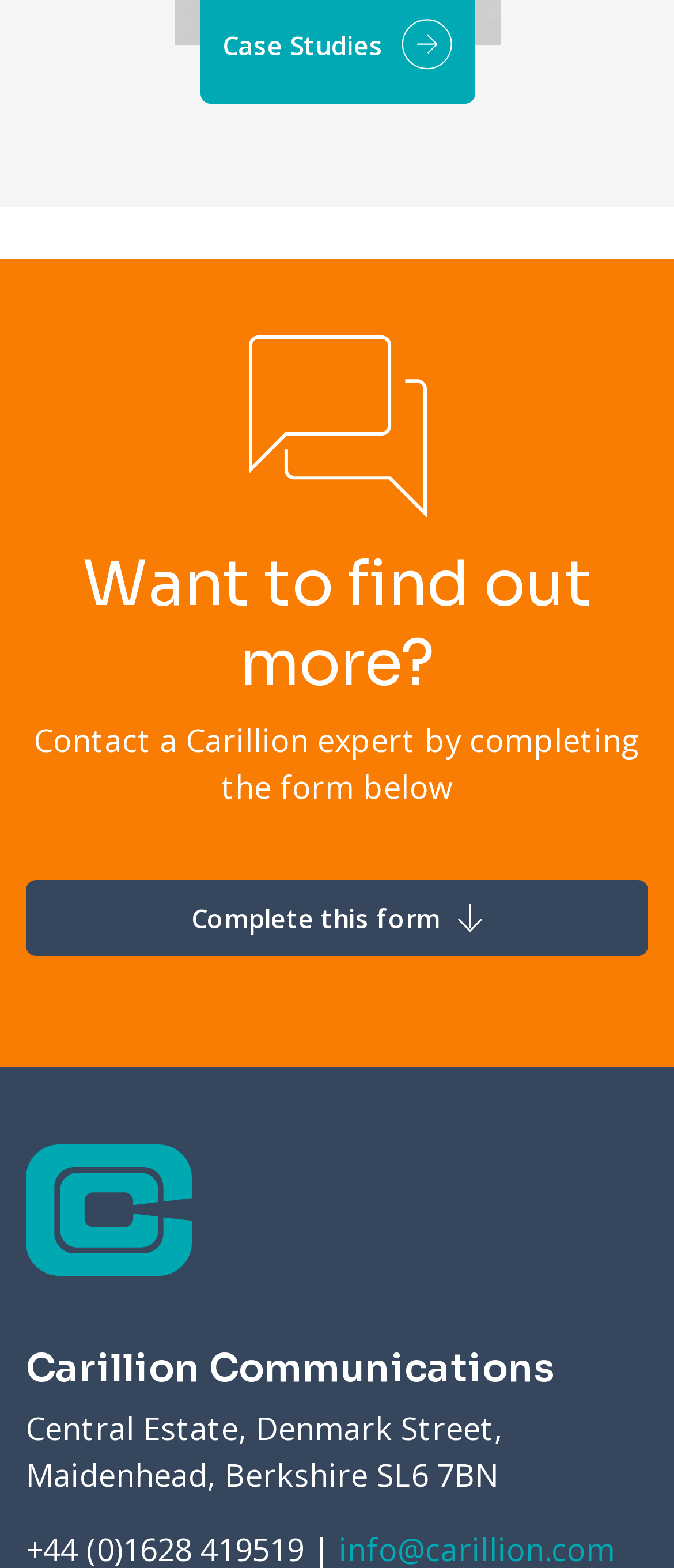How can I contact a Carillion expert?
Analyze the image and deliver a detailed answer to the question.

The instruction to contact a Carillion expert is provided in the static text element 'Contact a Carillion expert by completing the form below' located below the heading 'Want to find out more?'.